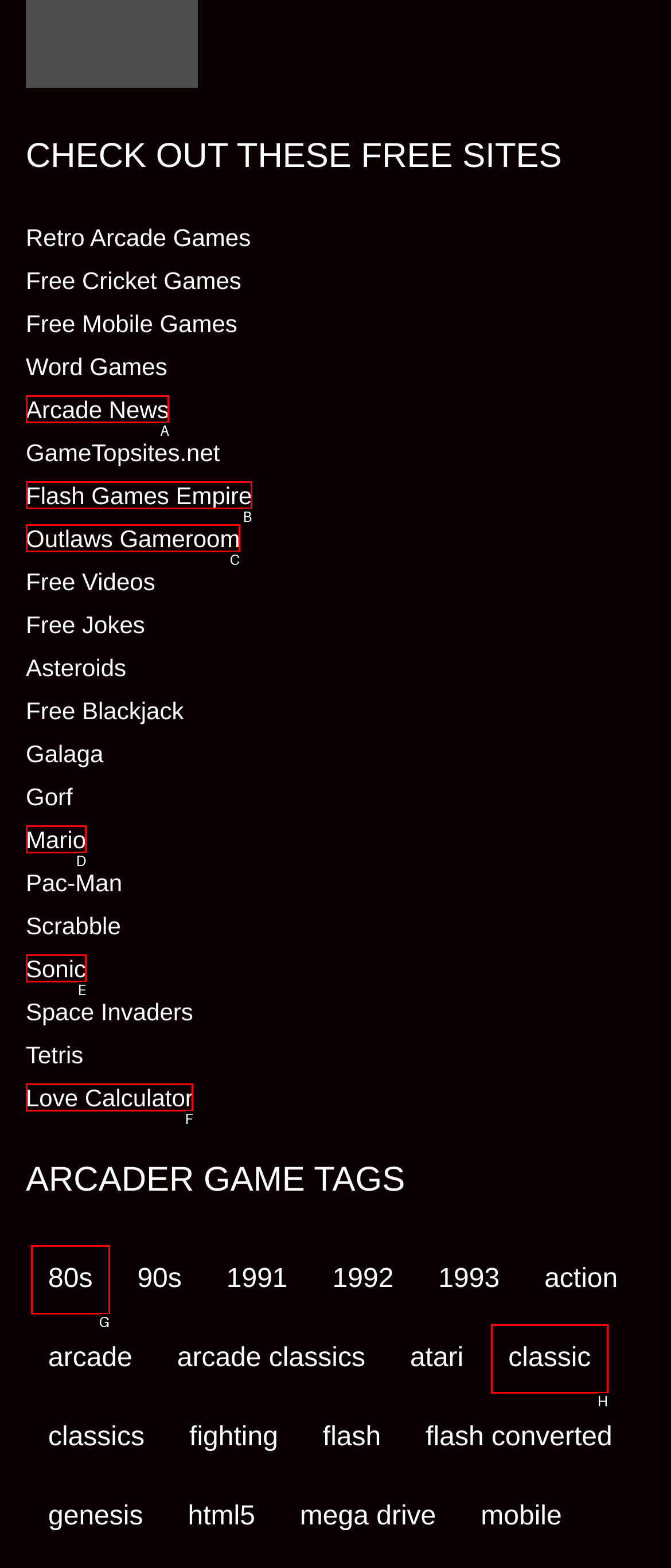Given the description: Arcade News, choose the HTML element that matches it. Indicate your answer with the letter of the option.

A